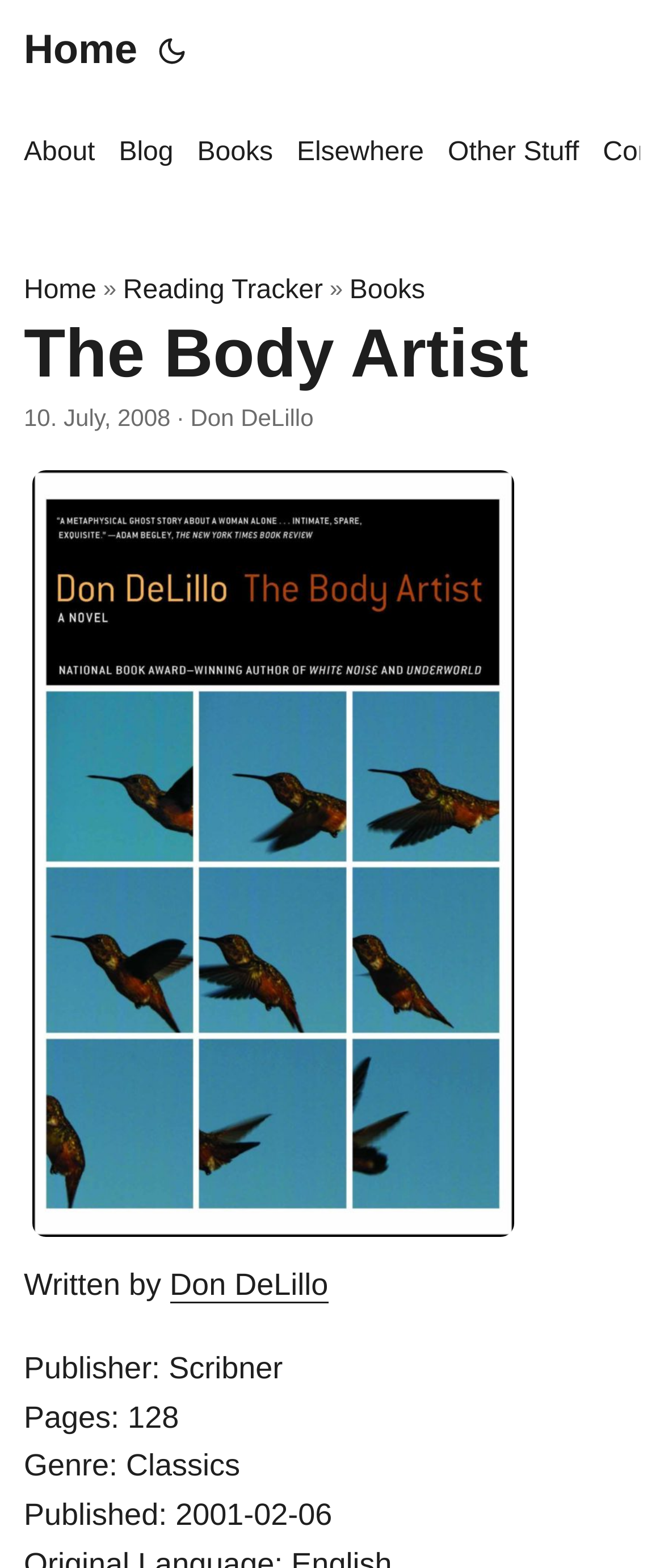What is the author of the book?
Give a single word or phrase as your answer by examining the image.

Don DeLillo